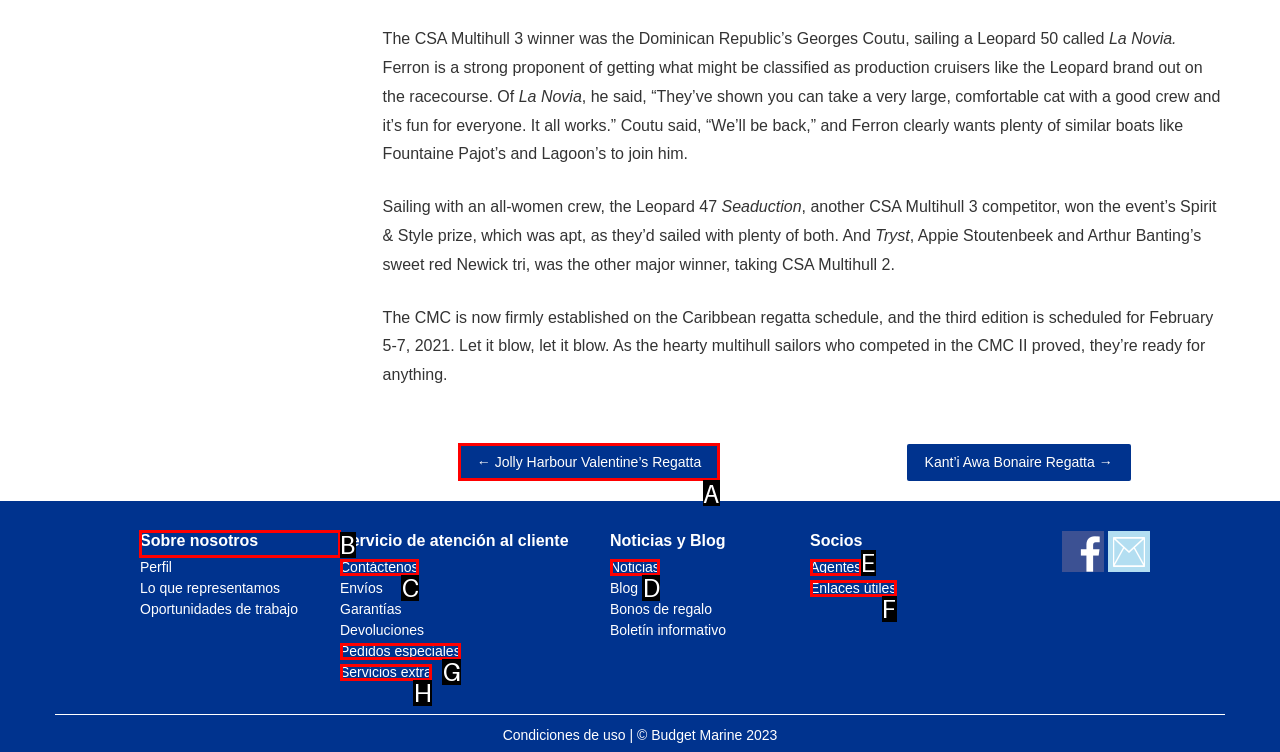Choose the HTML element to click for this instruction: Read 'Sobre nosotros' Answer with the letter of the correct choice from the given options.

B